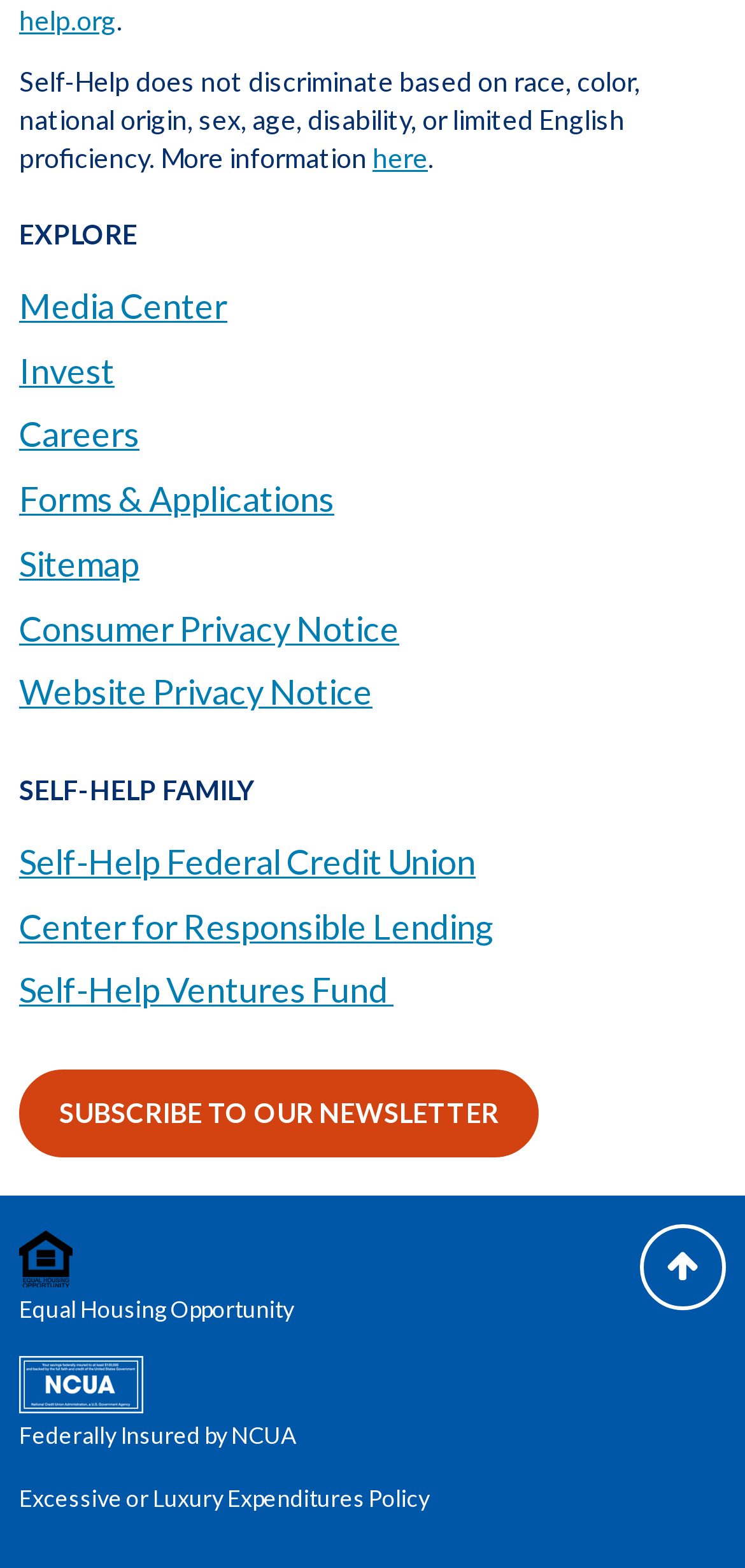Please identify the bounding box coordinates of the area I need to click to accomplish the following instruction: "Explore Self-Help Federal Credit Union".

[0.026, 0.536, 0.638, 0.563]